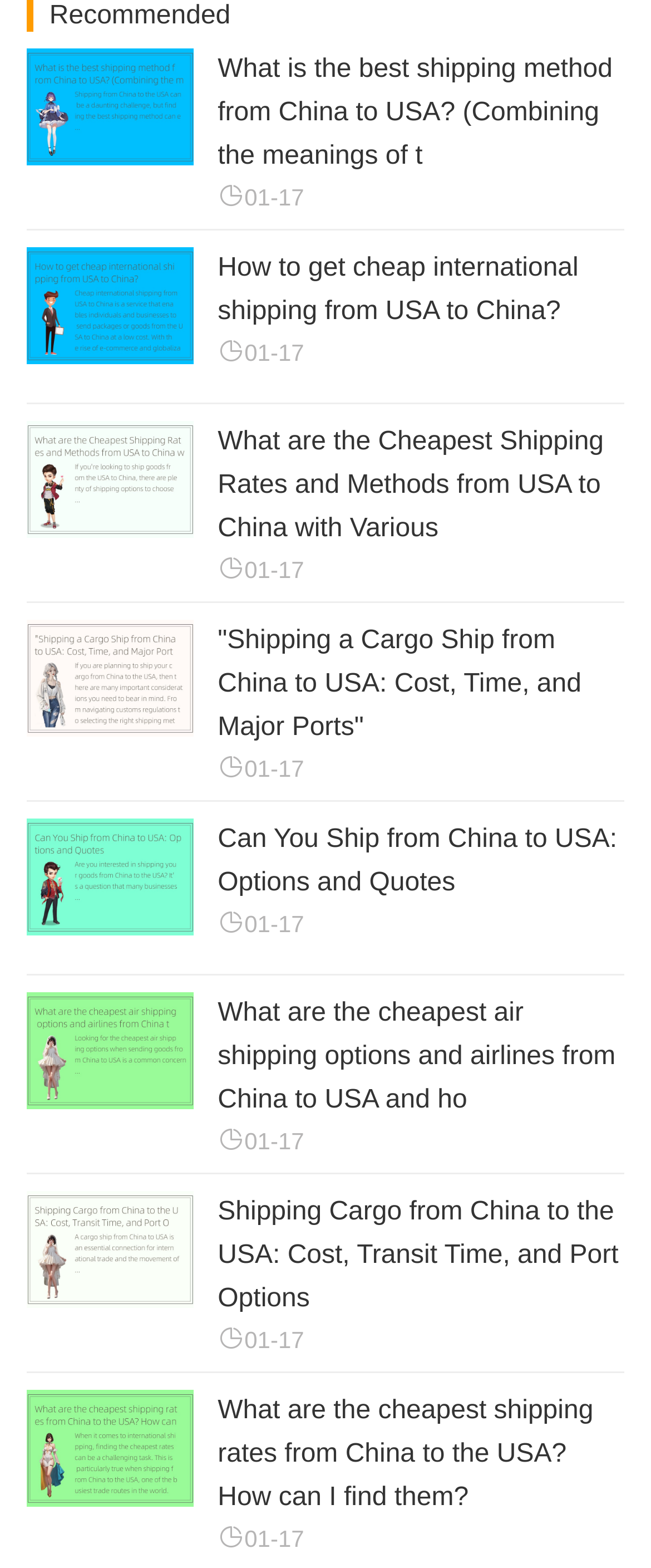Find and indicate the bounding box coordinates of the region you should select to follow the given instruction: "Learn about 'Shipping a Cargo Ship from China to USA: Cost, Time, and Major Ports'".

[0.334, 0.395, 0.96, 0.478]